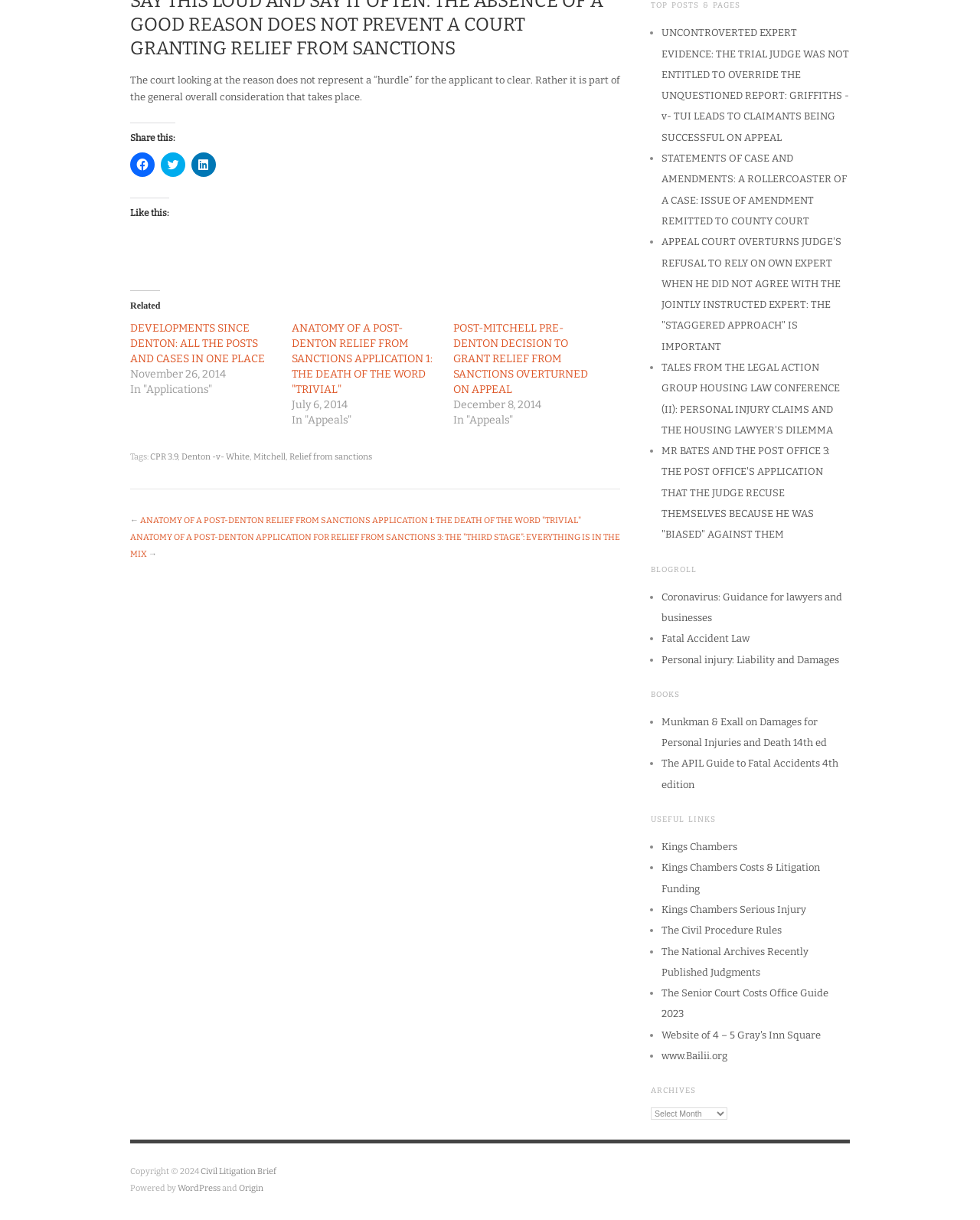Specify the bounding box coordinates of the area to click in order to execute this command: 'Read related post'. The coordinates should consist of four float numbers ranging from 0 to 1, and should be formatted as [left, top, right, bottom].

[0.133, 0.264, 0.27, 0.3]